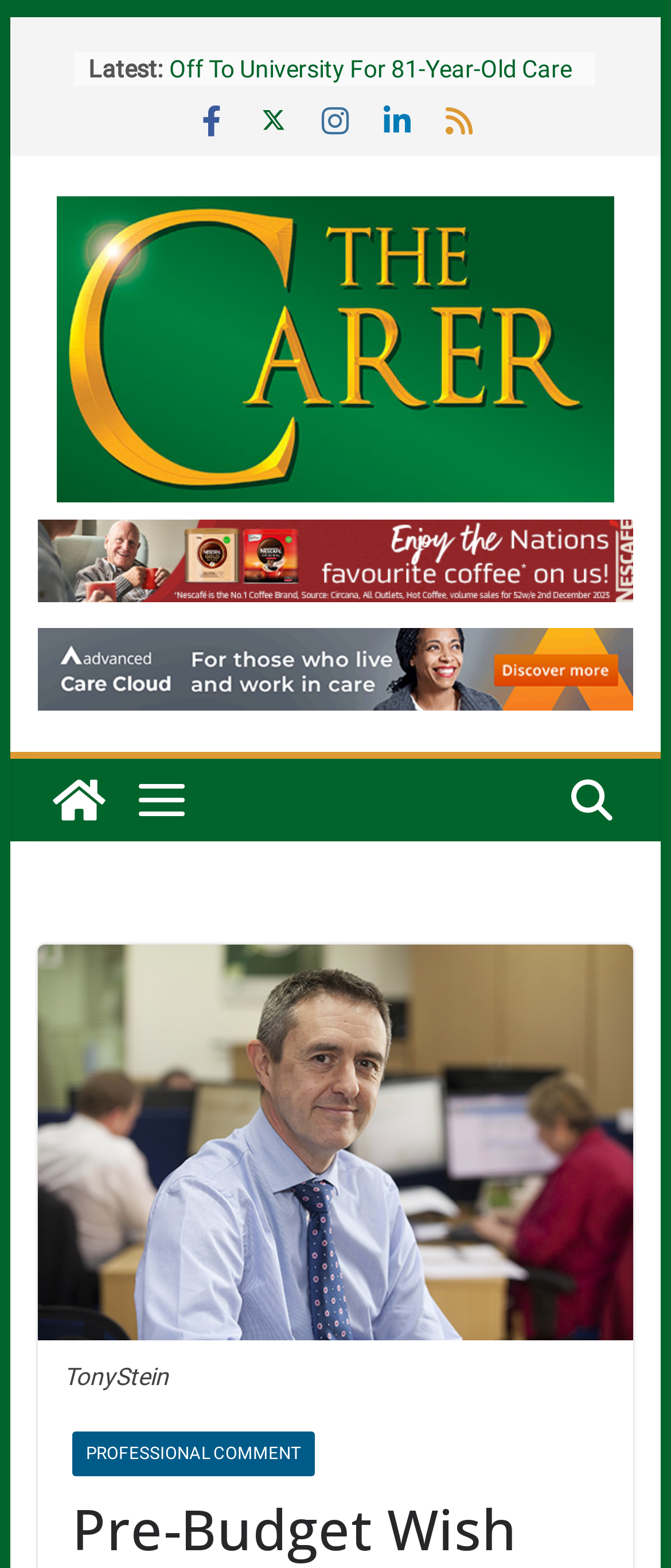Please determine the bounding box coordinates for the UI element described here. Use the format (top-left x, top-left y, bottom-right x, bottom-right y) with values bounded between 0 and 1: alt="Nestle"

[0.056, 0.329, 0.944, 0.349]